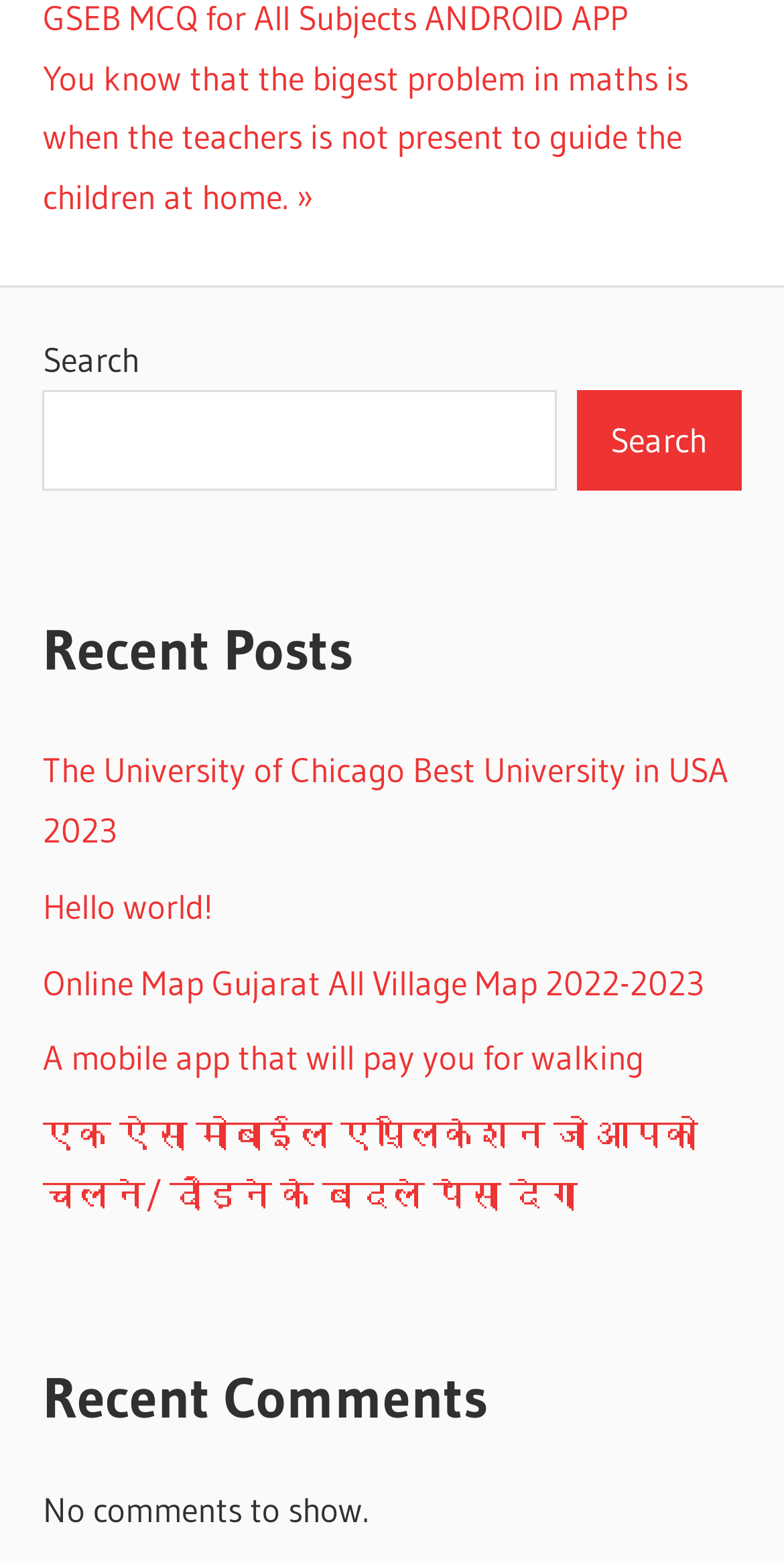Could you determine the bounding box coordinates of the clickable element to complete the instruction: "View the University of Chicago post"? Provide the coordinates as four float numbers between 0 and 1, i.e., [left, top, right, bottom].

[0.054, 0.479, 0.929, 0.544]